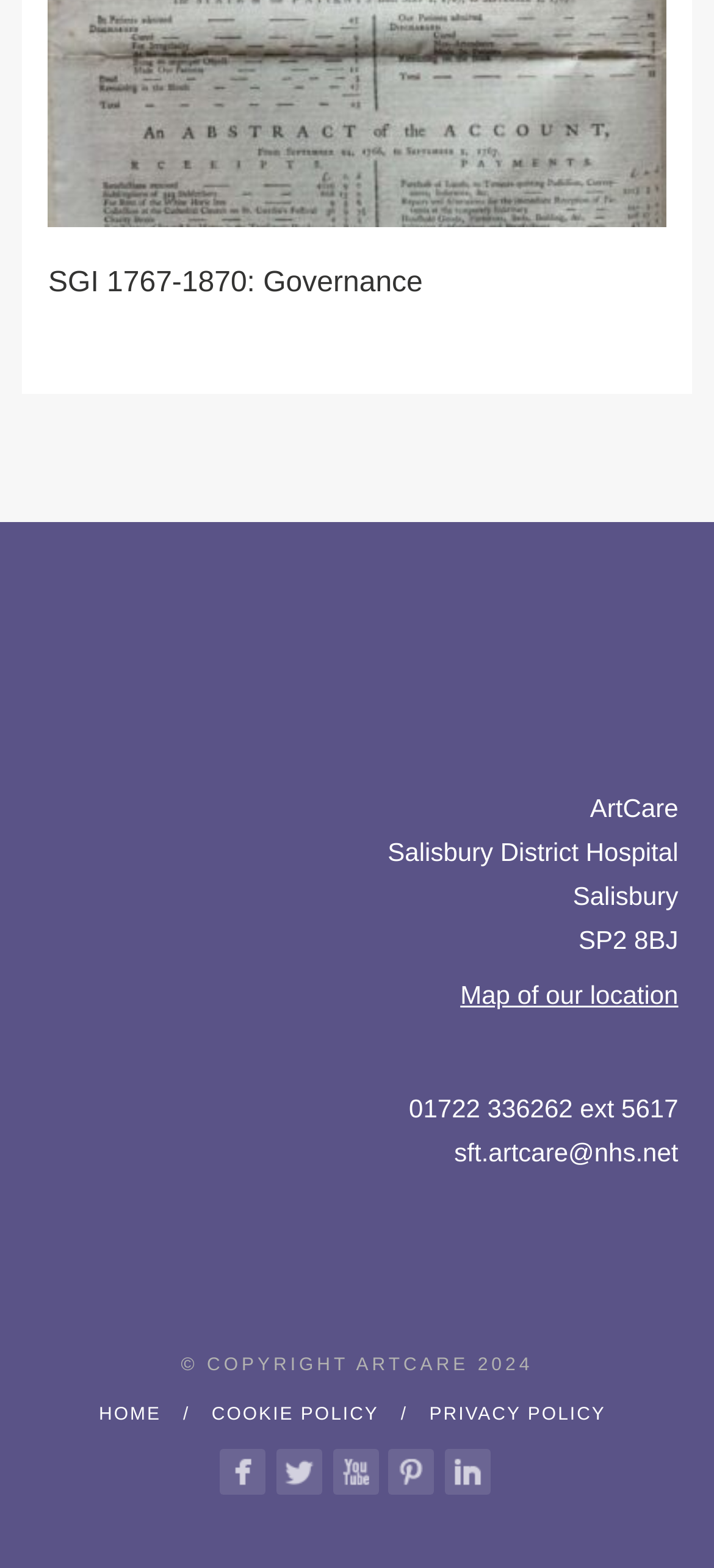Please provide the bounding box coordinates for the element that needs to be clicked to perform the following instruction: "Visit ArtCareUK YouTube Channel". The coordinates should be given as four float numbers between 0 and 1, i.e., [left, top, right, bottom].

[0.465, 0.924, 0.529, 0.953]